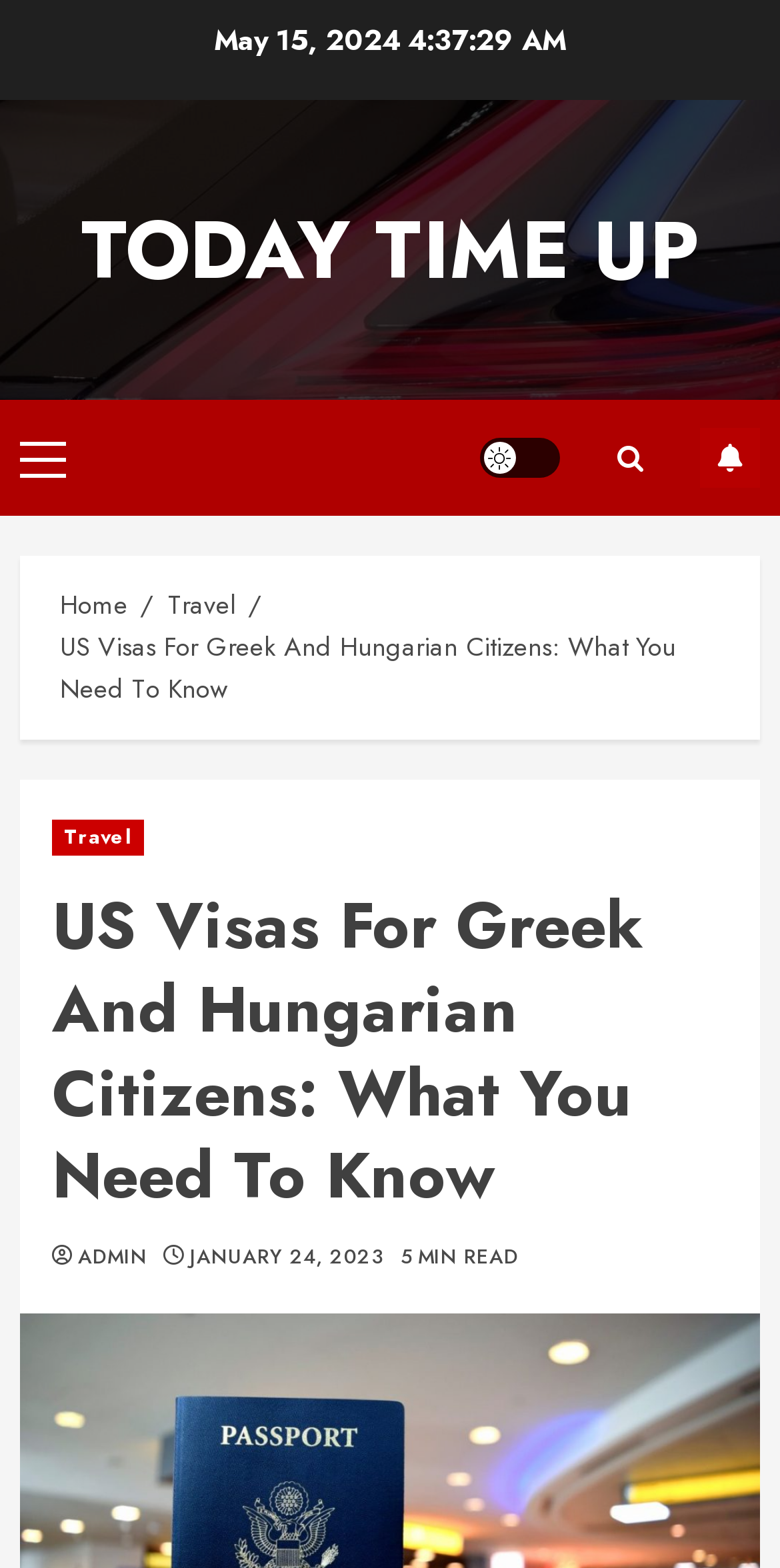Bounding box coordinates are to be given in the format (top-left x, top-left y, bottom-right x, bottom-right y). All values must be floating point numbers between 0 and 1. Provide the bounding box coordinate for the UI element described as: Primary Menu

[0.026, 0.28, 0.085, 0.303]